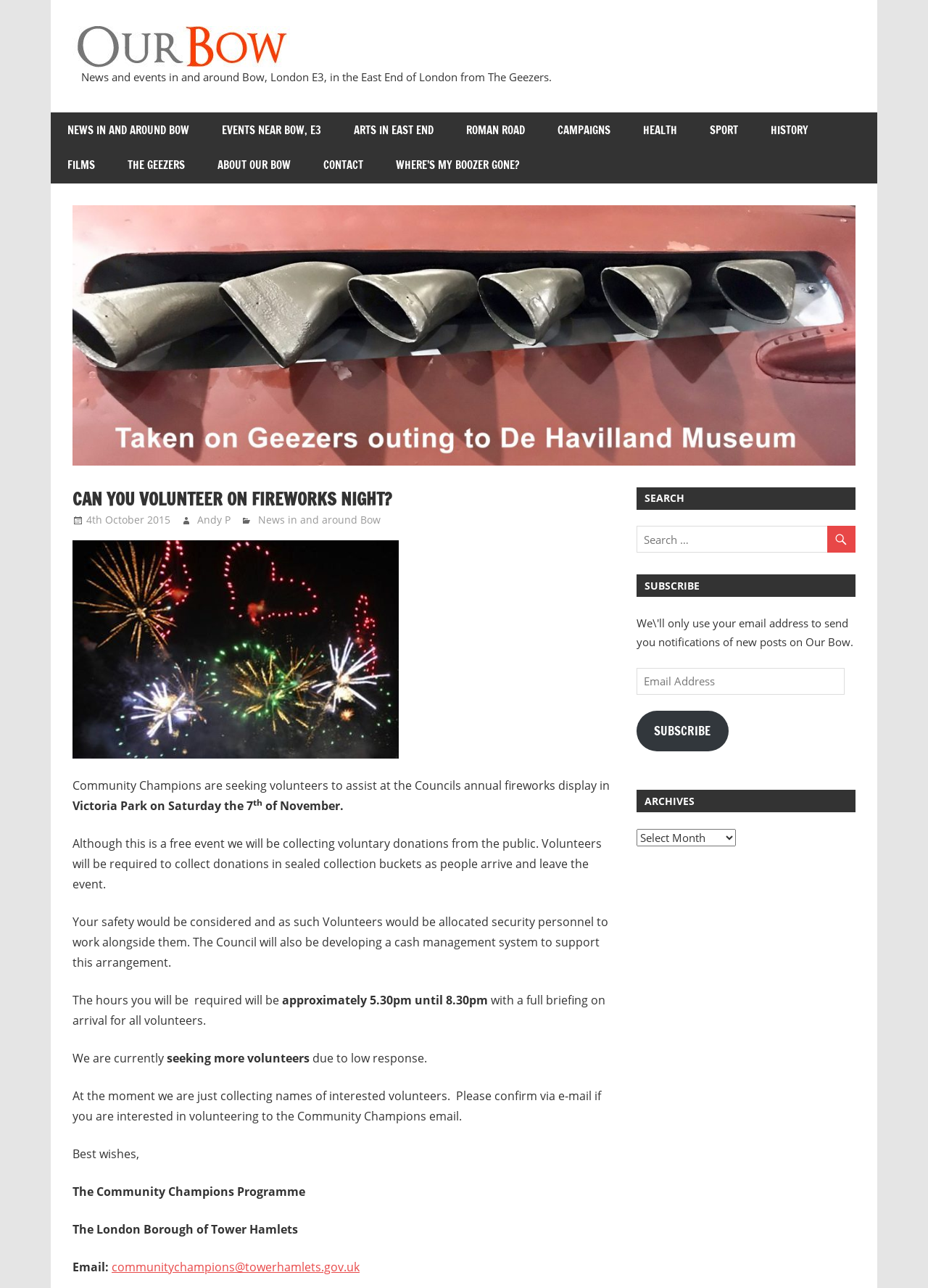What is the name of the programme organizing the event?
Answer the question with as much detail as possible.

The static text elements mention that the event is organized by the Community Champions Programme, which is part of the London Borough of Tower Hamlets.